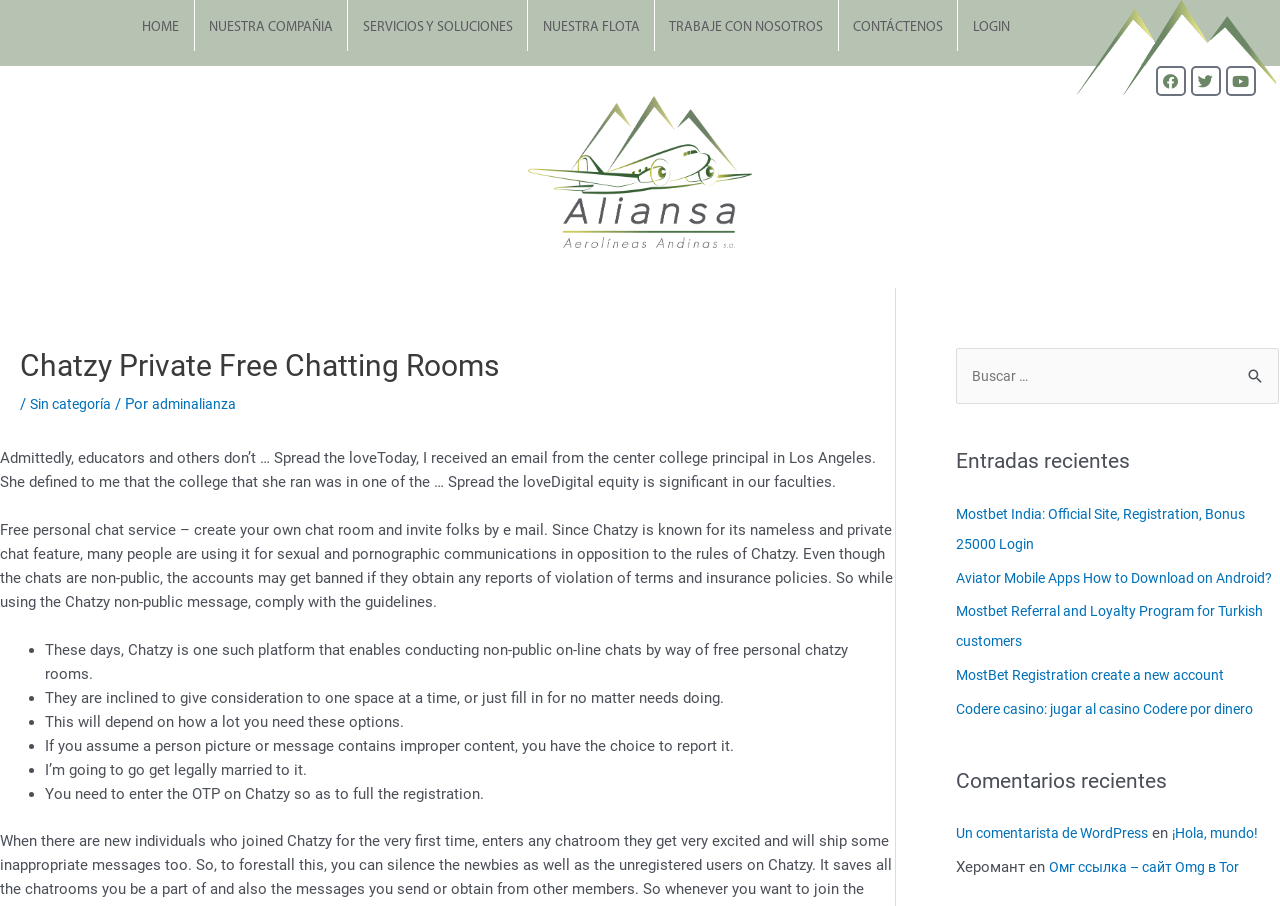What is the function of the search box?
Could you give a comprehensive explanation in response to this question?

The search box, located at the top right corner of the webpage, allows users to search for specific content or keywords within the website, making it easier to find relevant information.